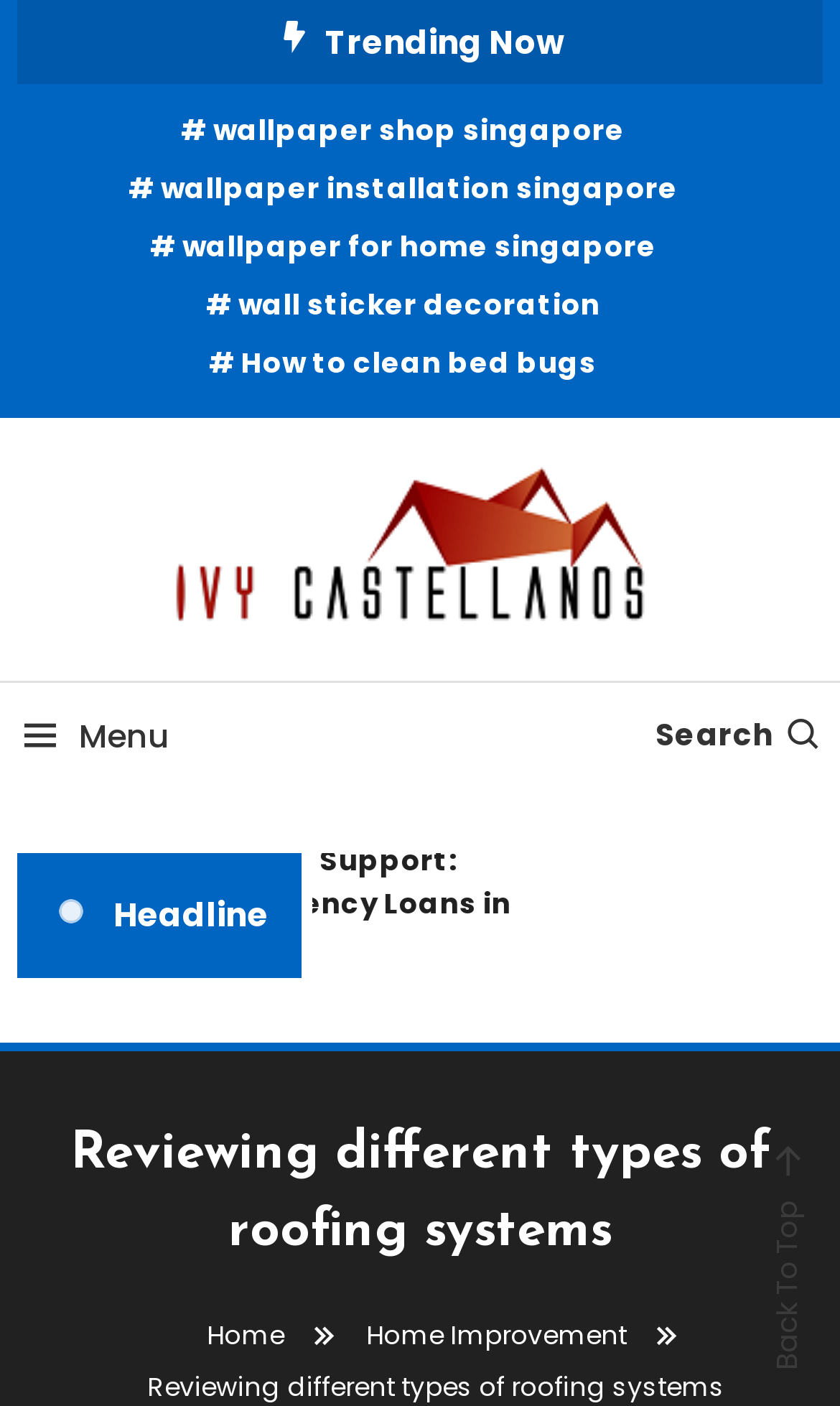Determine the bounding box coordinates for the area you should click to complete the following instruction: "Read the article about reviewing different types of roofing systems".

[0.02, 0.794, 0.98, 0.904]